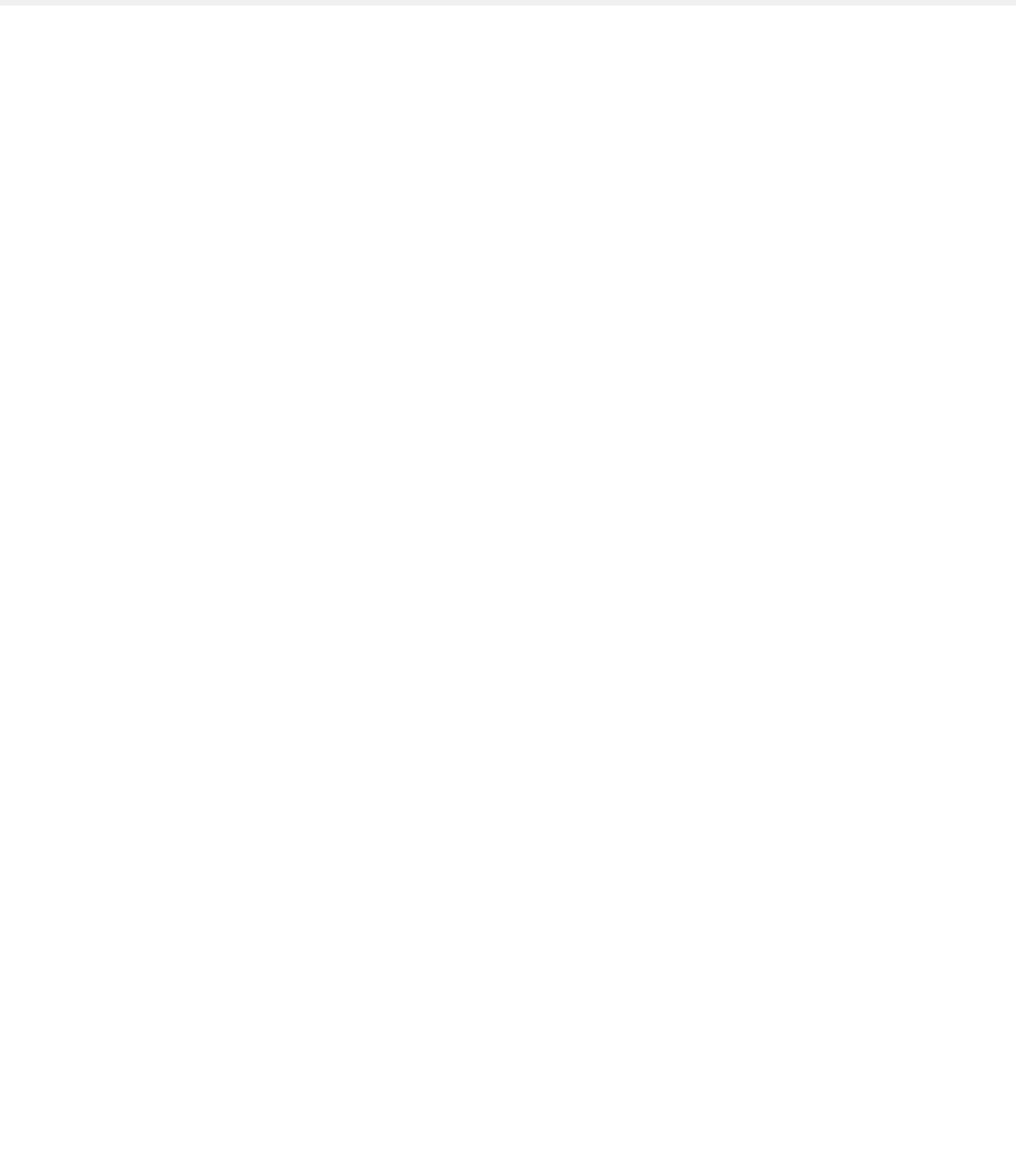How many social media icons are there at the bottom of the webpage?
Answer the question with just one word or phrase using the image.

6